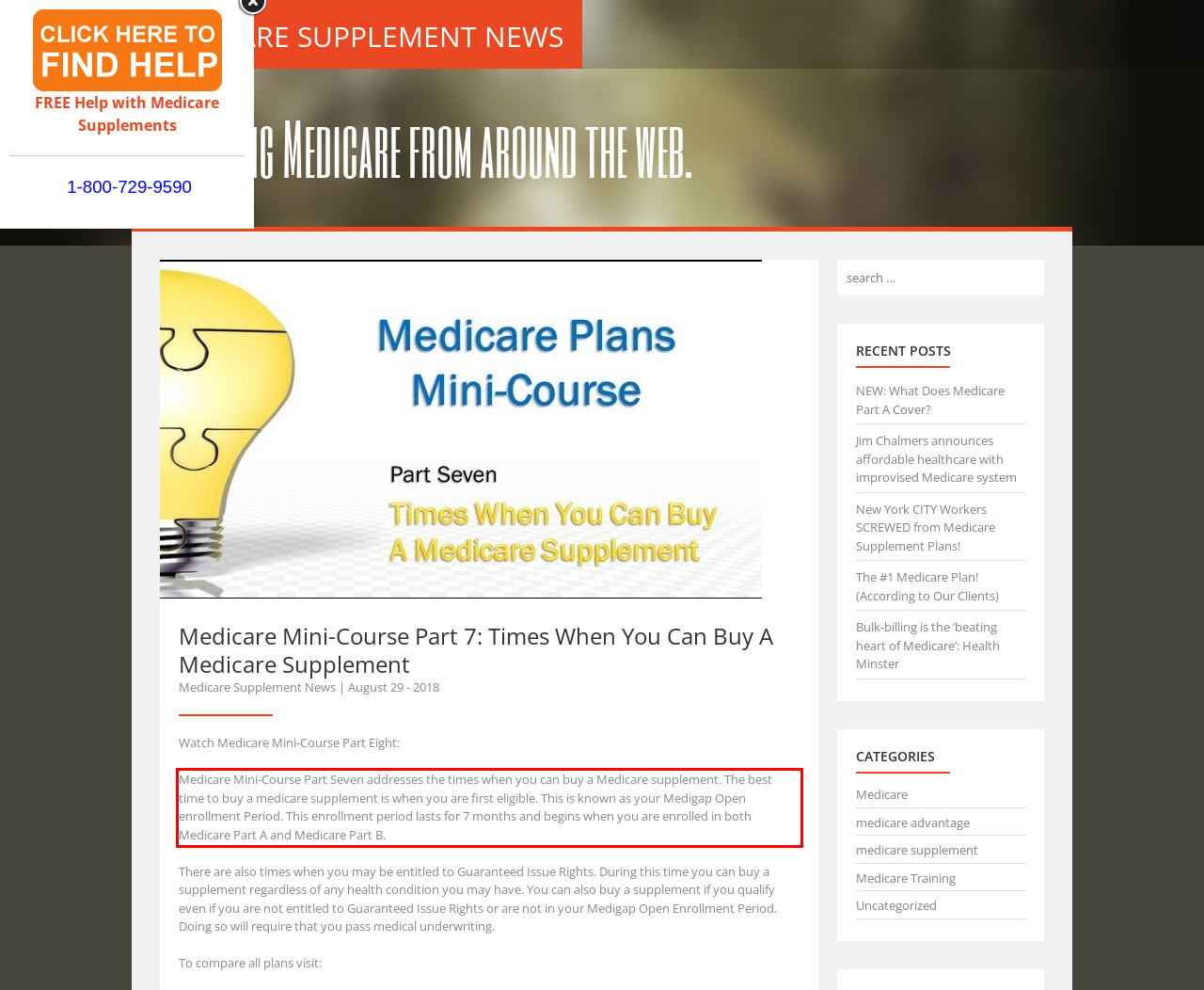Identify the red bounding box in the webpage screenshot and perform OCR to generate the text content enclosed.

Medicare Mini-Course Part Seven addresses the times when you can buy a Medicare supplement. The best time to buy a medicare supplement is when you are first eligible. This is known as your Medigap Open enrollment Period. This enrollment period lasts for 7 months and begins when you are enrolled in both Medicare Part A and Medicare Part B.